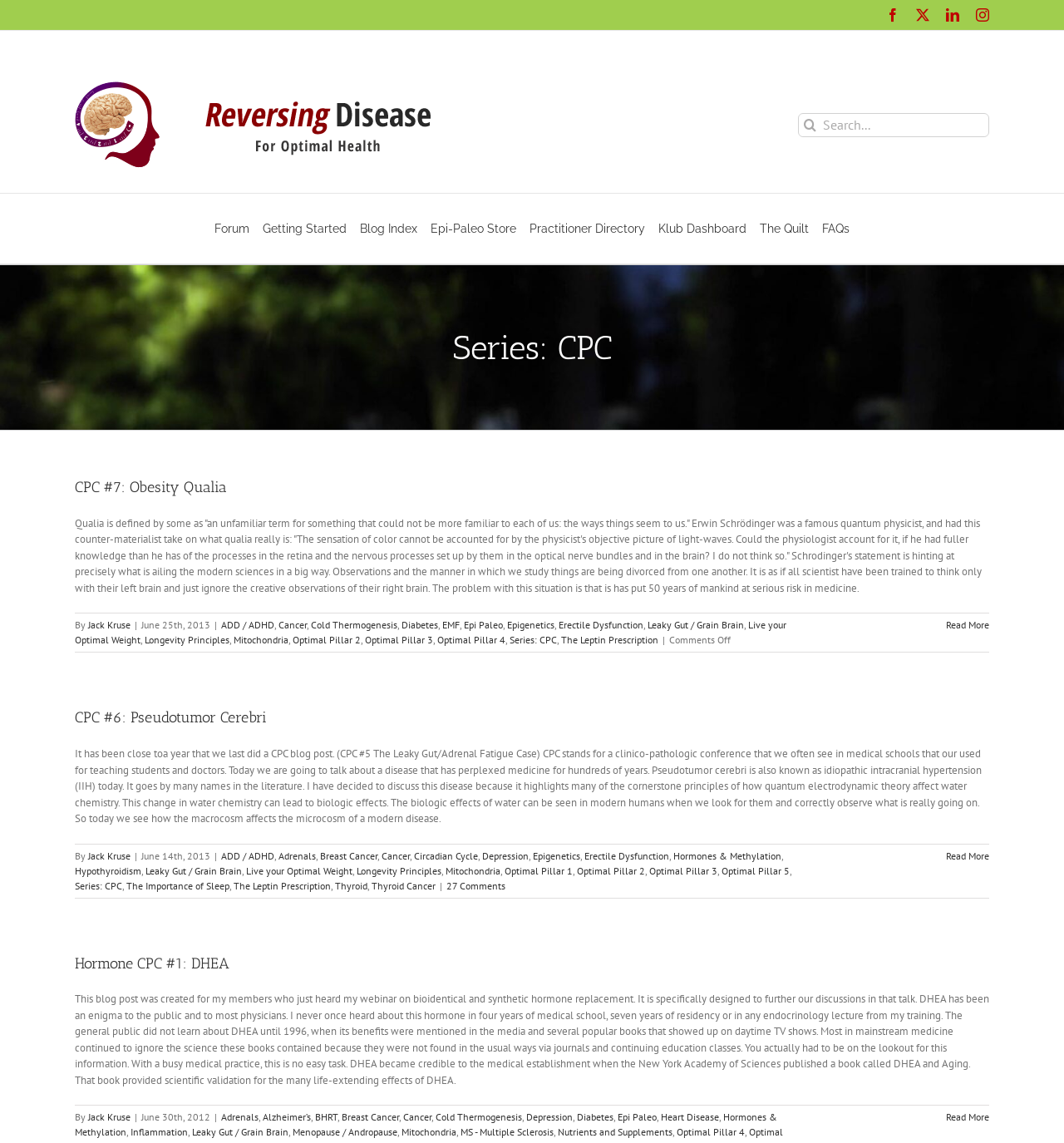Could you specify the bounding box coordinates for the clickable section to complete the following instruction: "Click on the Fintech Events link"?

None